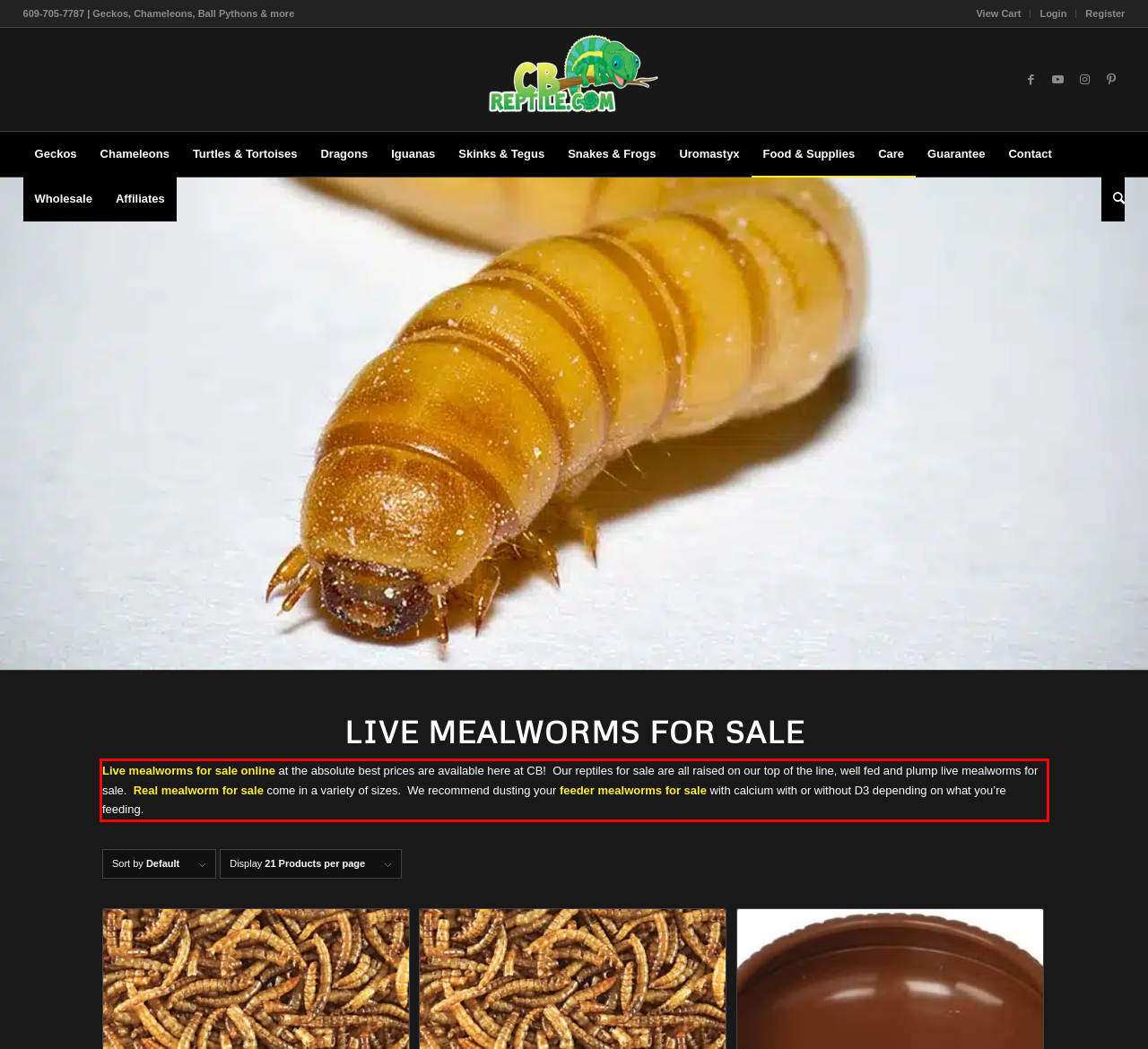You have a screenshot of a webpage with a UI element highlighted by a red bounding box. Use OCR to obtain the text within this highlighted area.

Live mealworms for sale online at the absolute best prices are available here at CB! Our reptiles for sale are all raised on our top of the line, well fed and plump live mealworms for sale. Real mealworm for sale come in a variety of sizes. We recommend dusting your feeder mealworms for sale with calcium with or without D3 depending on what you’re feeding.